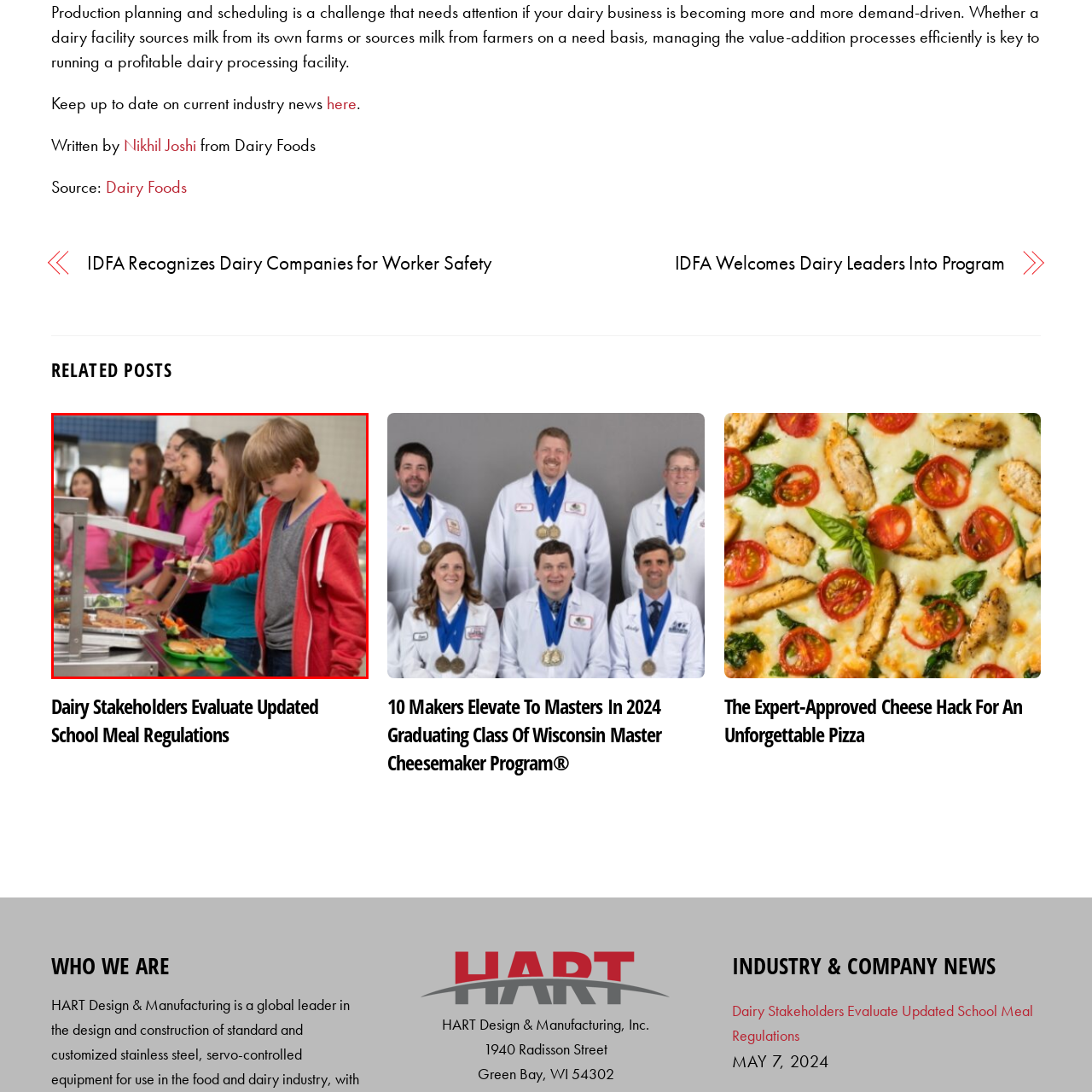What type of food is available in the buffet?
Inspect the part of the image highlighted by the red bounding box and give a detailed answer to the question.

The array of options available in the buffet includes a variety of vegetables and a main dish, which the boy is carefully considering as he holds a serving utensil, indicating a range of healthy and nutritious food choices.